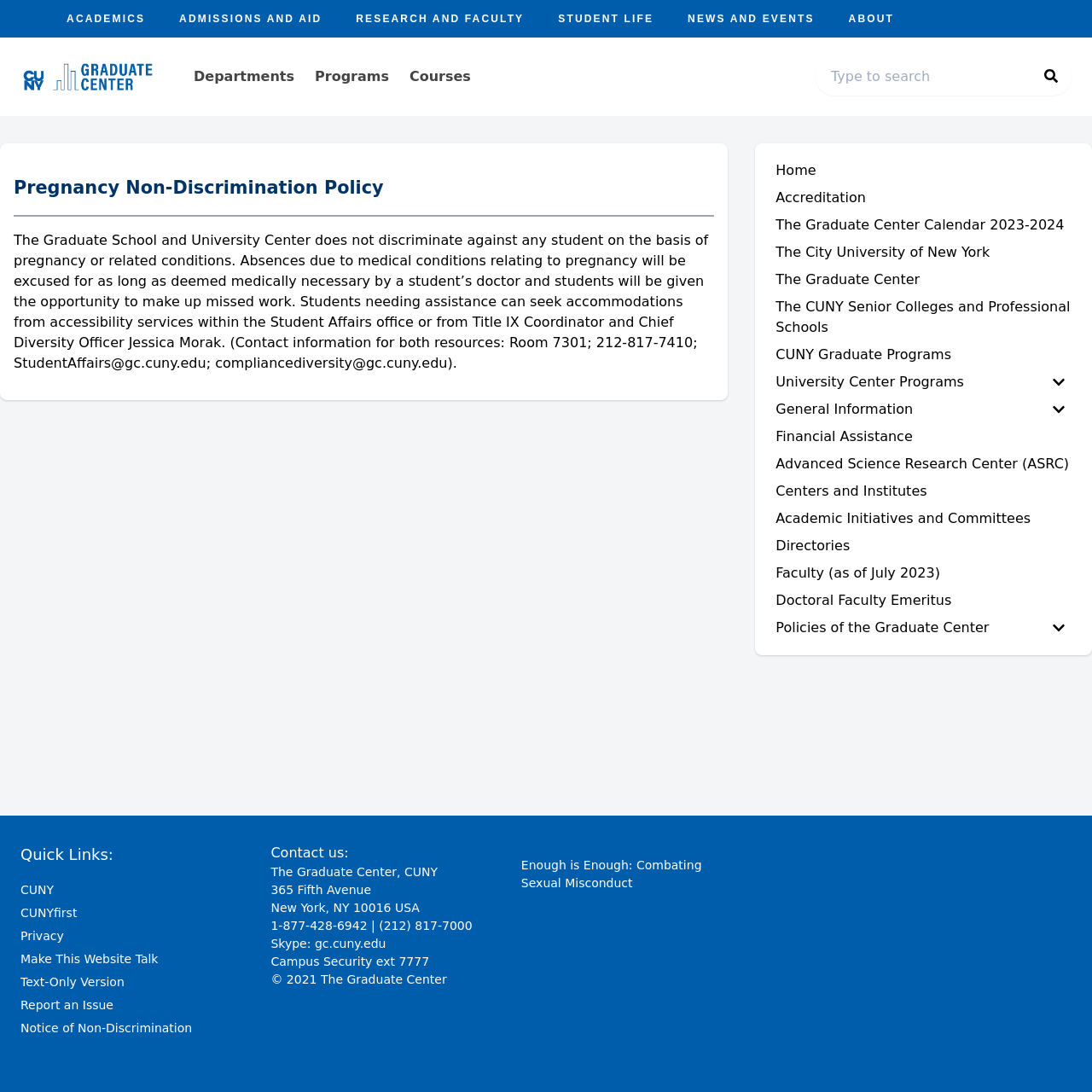Respond with a single word or phrase to the following question:
What is the contact information for Student Affairs?

Room 7301; 212-817-7410; StudentAffairs@gc.cuny.edu